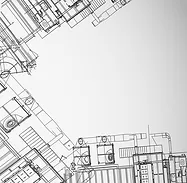What type of facilities are possibly included in the design?
Refer to the image and provide a one-word or short phrase answer.

Bicycle facilities